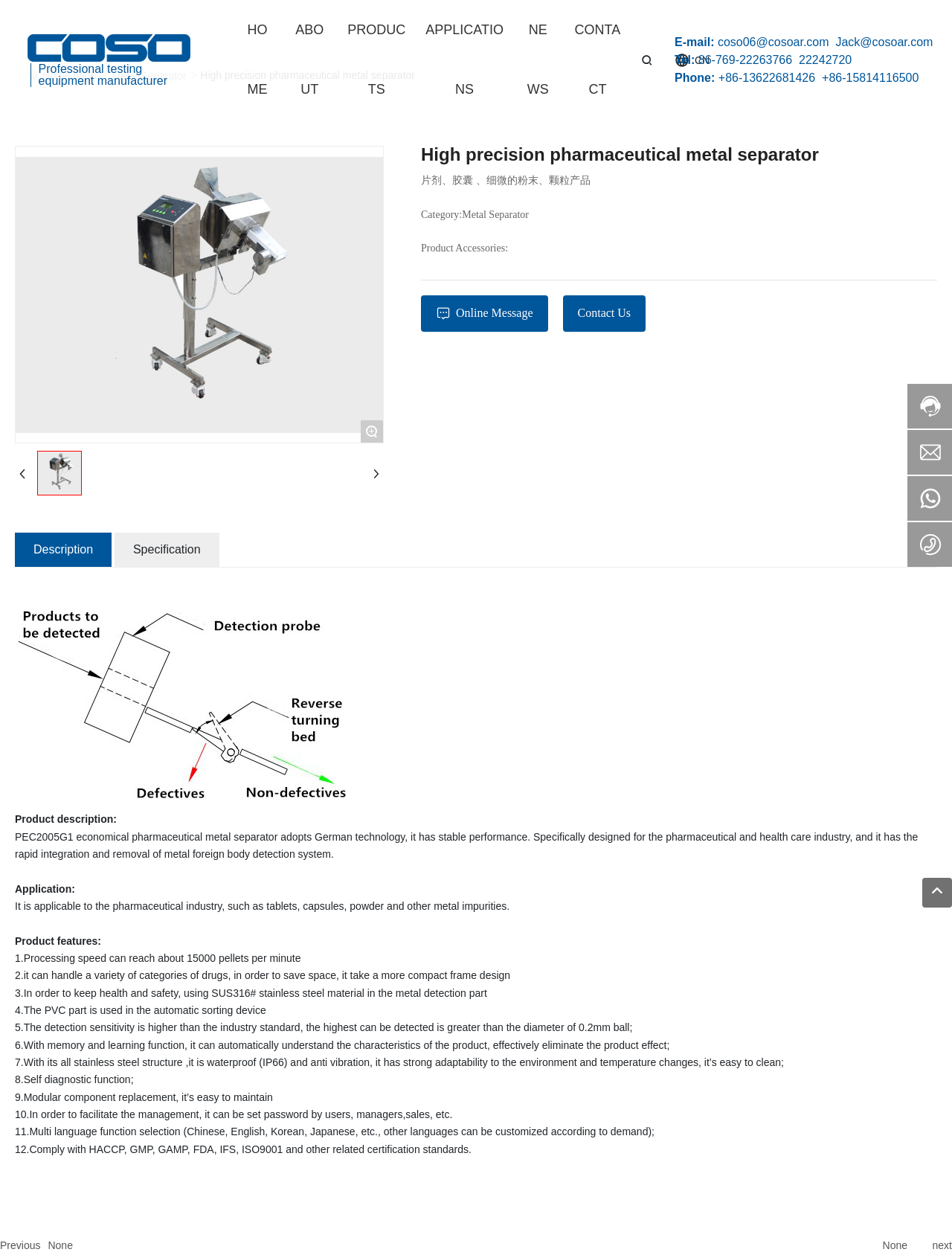Could you specify the bounding box coordinates for the clickable section to complete the following instruction: "Click the CONTACT link"?

[0.591, 0.0, 0.664, 0.095]